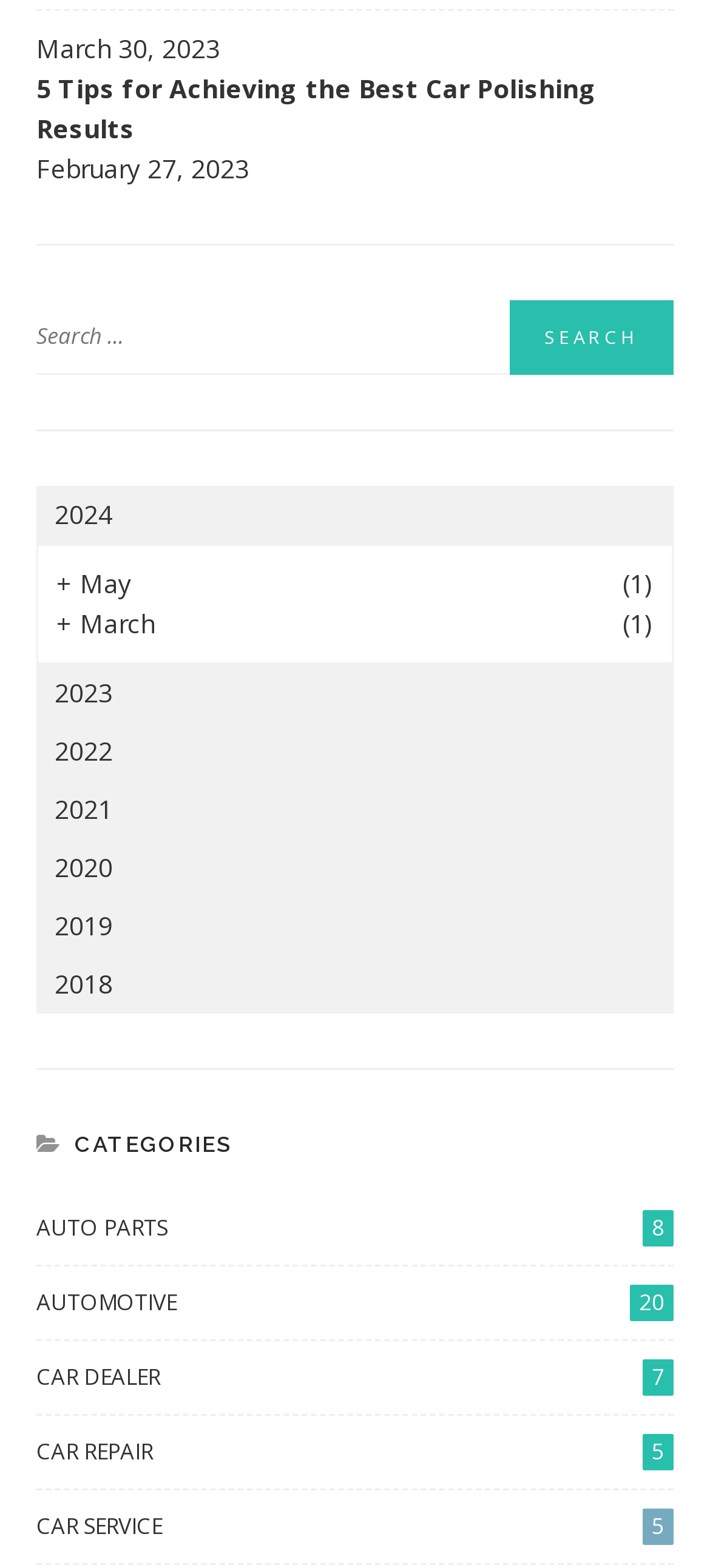Locate the bounding box coordinates of the clickable region necessary to complete the following instruction: "Check the latest article from March". Provide the coordinates in the format of four float numbers between 0 and 1, i.e., [left, top, right, bottom].

[0.079, 0.385, 0.921, 0.41]